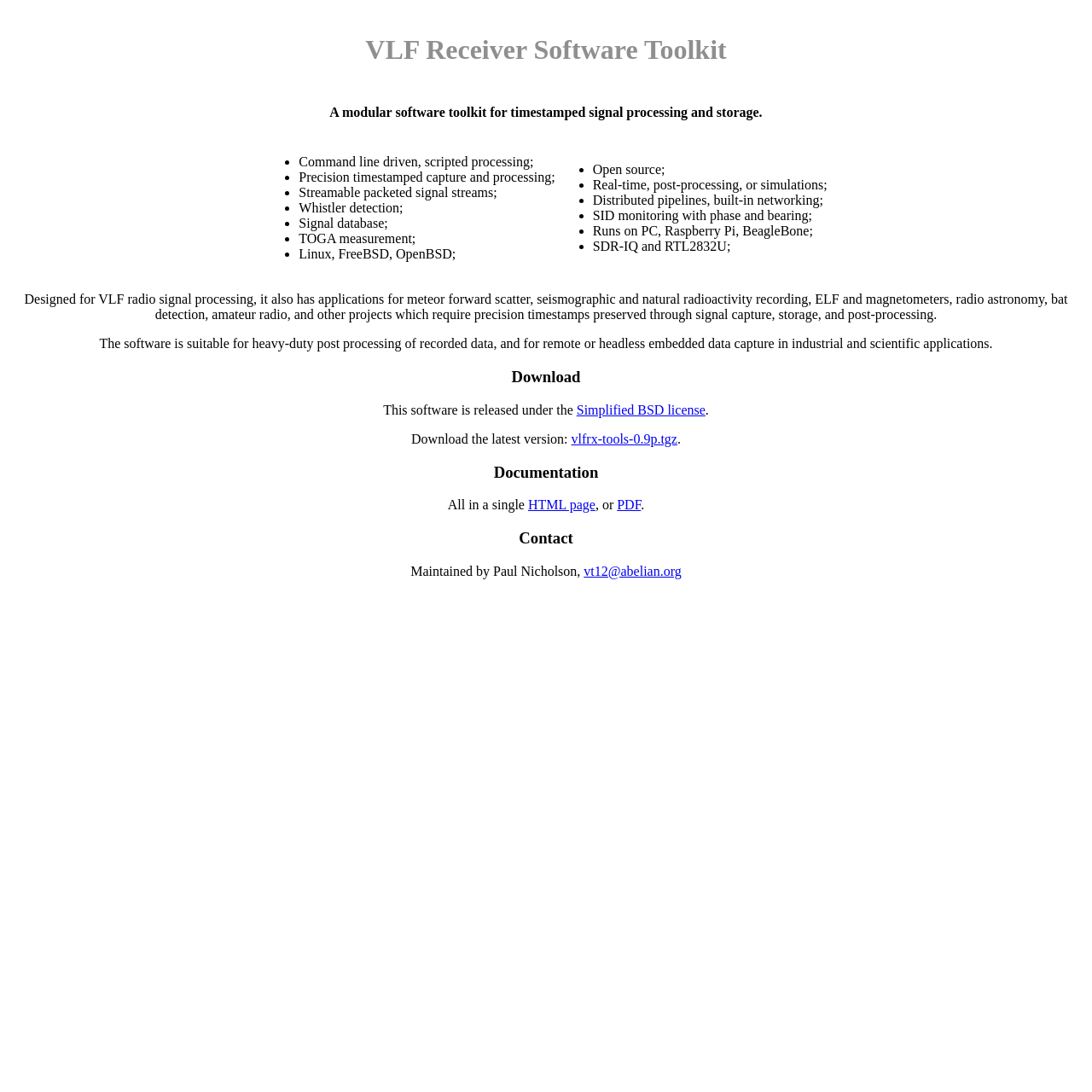What is the format of the documentation available?
Give a detailed and exhaustive answer to the question.

The webpage provides links to the documentation in two formats, HTML and PDF, as mentioned in the 'Documentation' section.